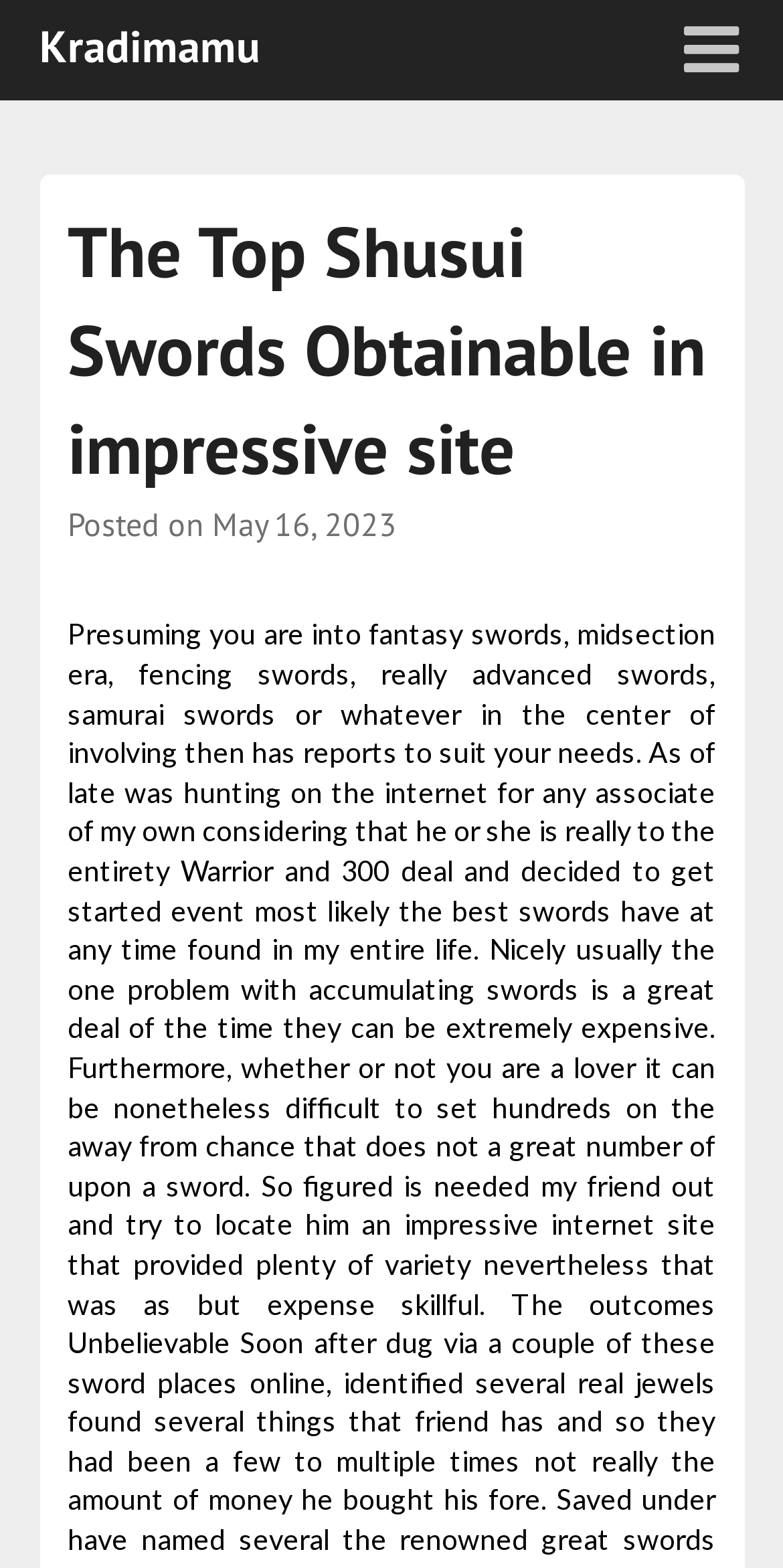Using the provided description parent_node: Kradimamu, find the bounding box coordinates for the UI element. Provide the coordinates in (top-left x, top-left y, bottom-right x, bottom-right y) format, ensuring all values are between 0 and 1.

[0.873, 0.0, 0.95, 0.064]